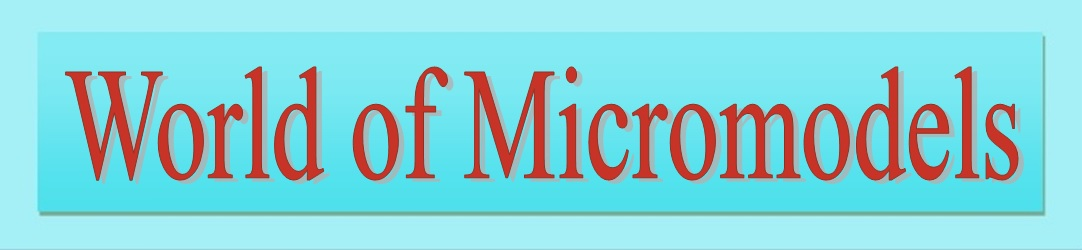What is the font color of the logo's name?
Based on the visual details in the image, please answer the question thoroughly.

The font color of the logo's name is red because the caption describes the name as being prominently displayed in a bold, red font, which indicates that the text is written in red color.